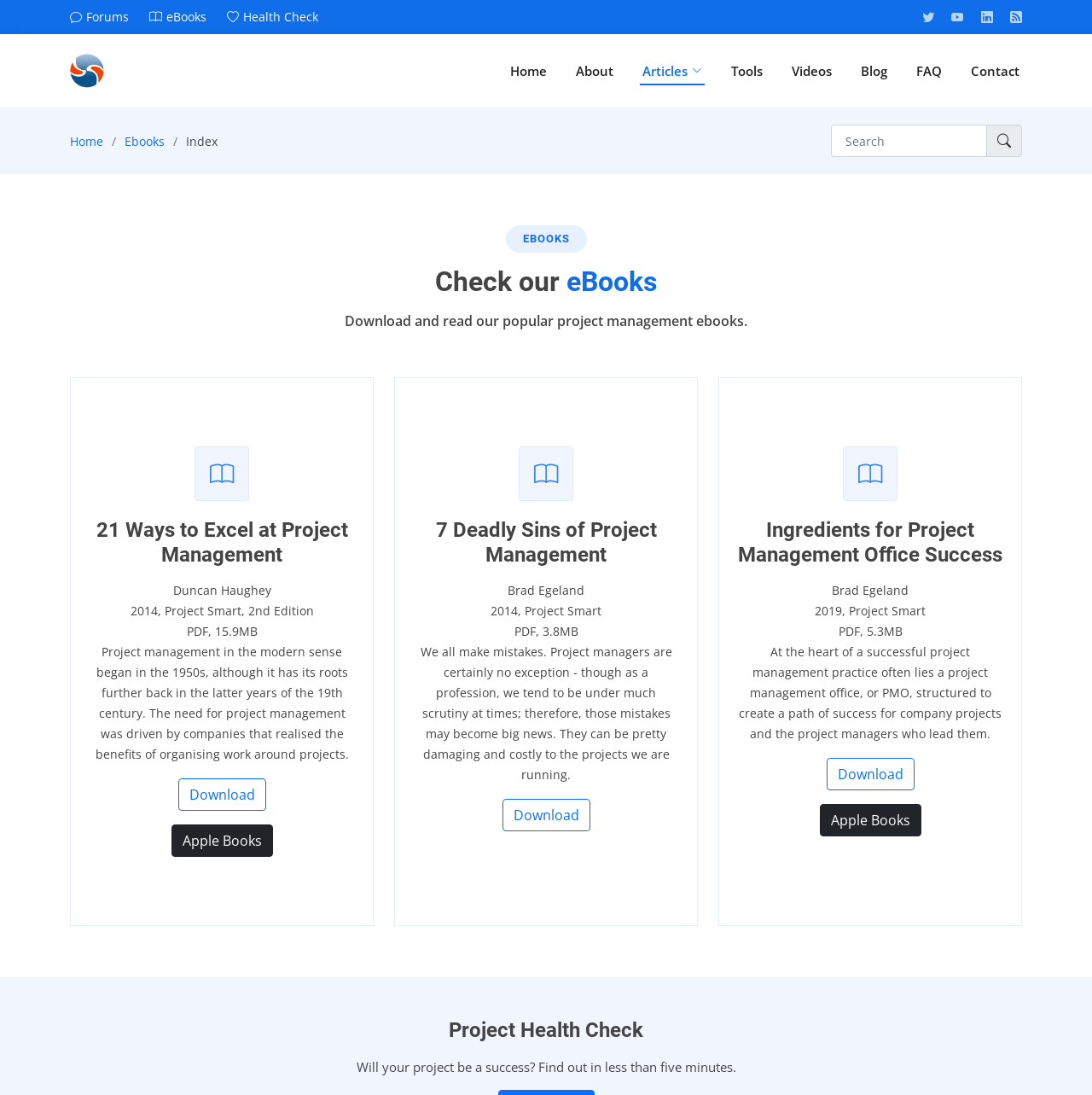How many navigation links are in the breadcrumb?
Offer a detailed and exhaustive answer to the question.

I examined the breadcrumb navigation and found three links: 'Home', 'Ebooks', and 'Index'.